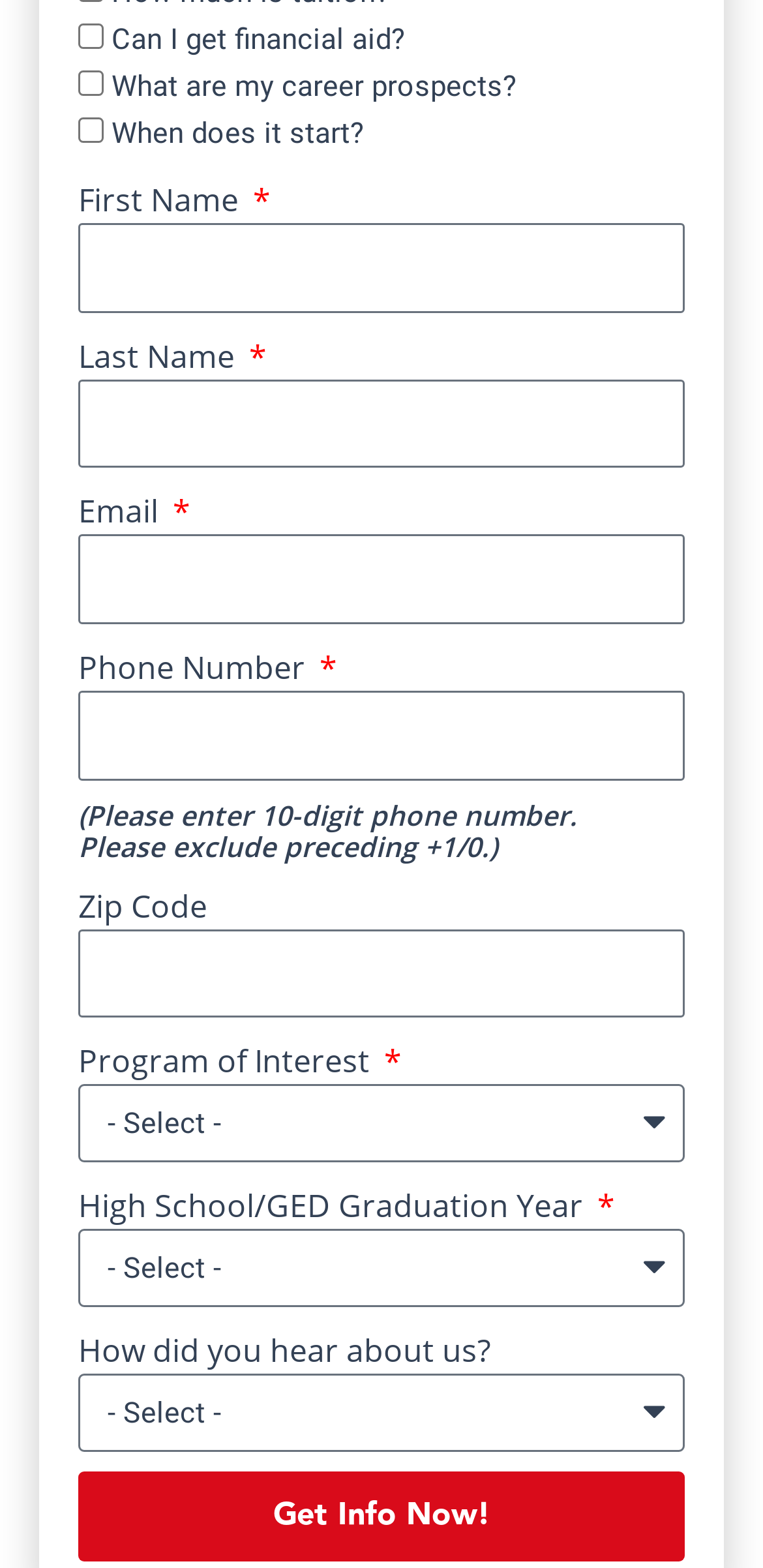Find the coordinates for the bounding box of the element with this description: "parent_node: First Name name="form_fields[FirstName]"".

[0.103, 0.143, 0.897, 0.199]